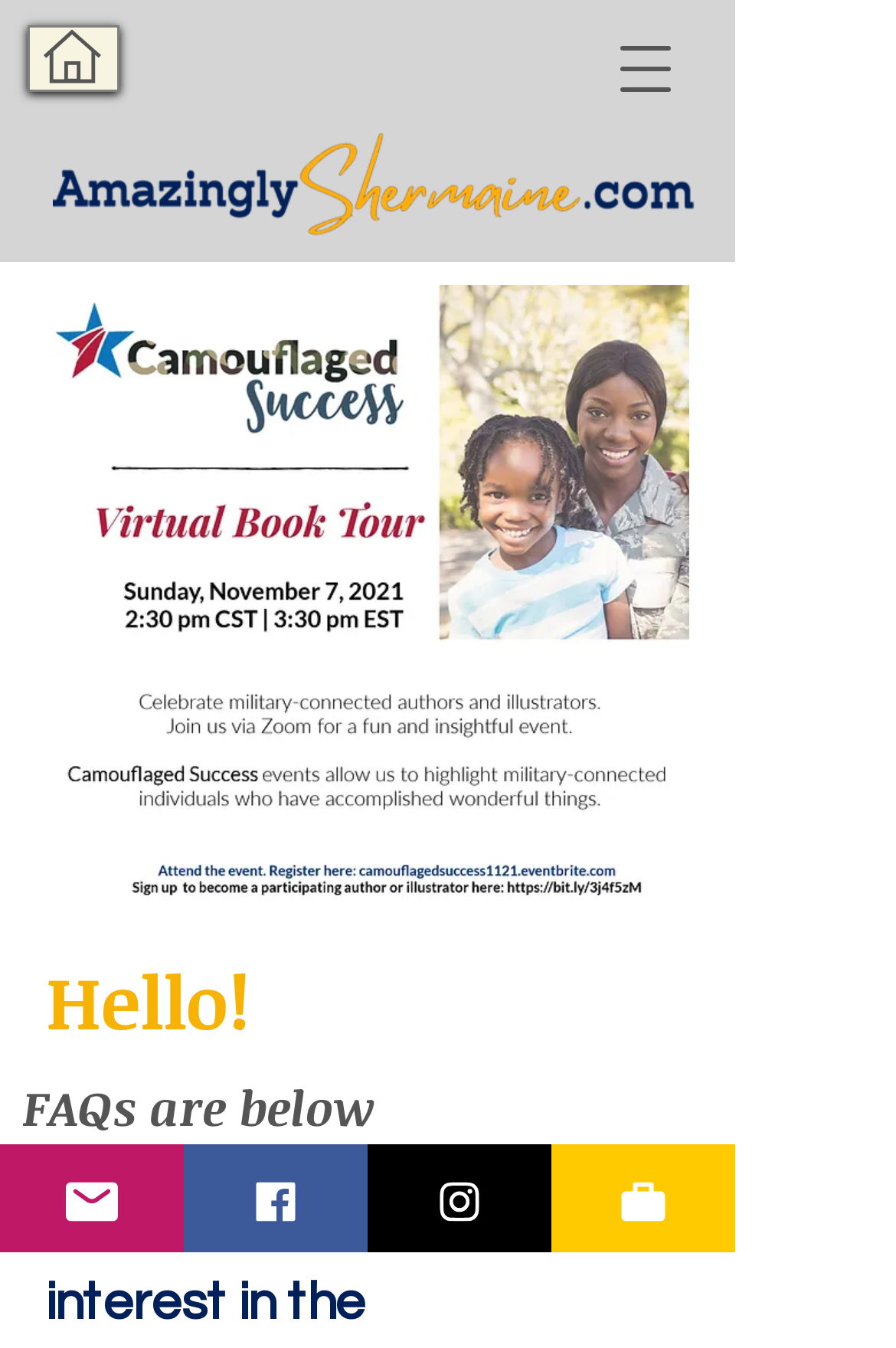What is the text above the FAQs section?
Provide a short answer using one word or a brief phrase based on the image.

Hello!